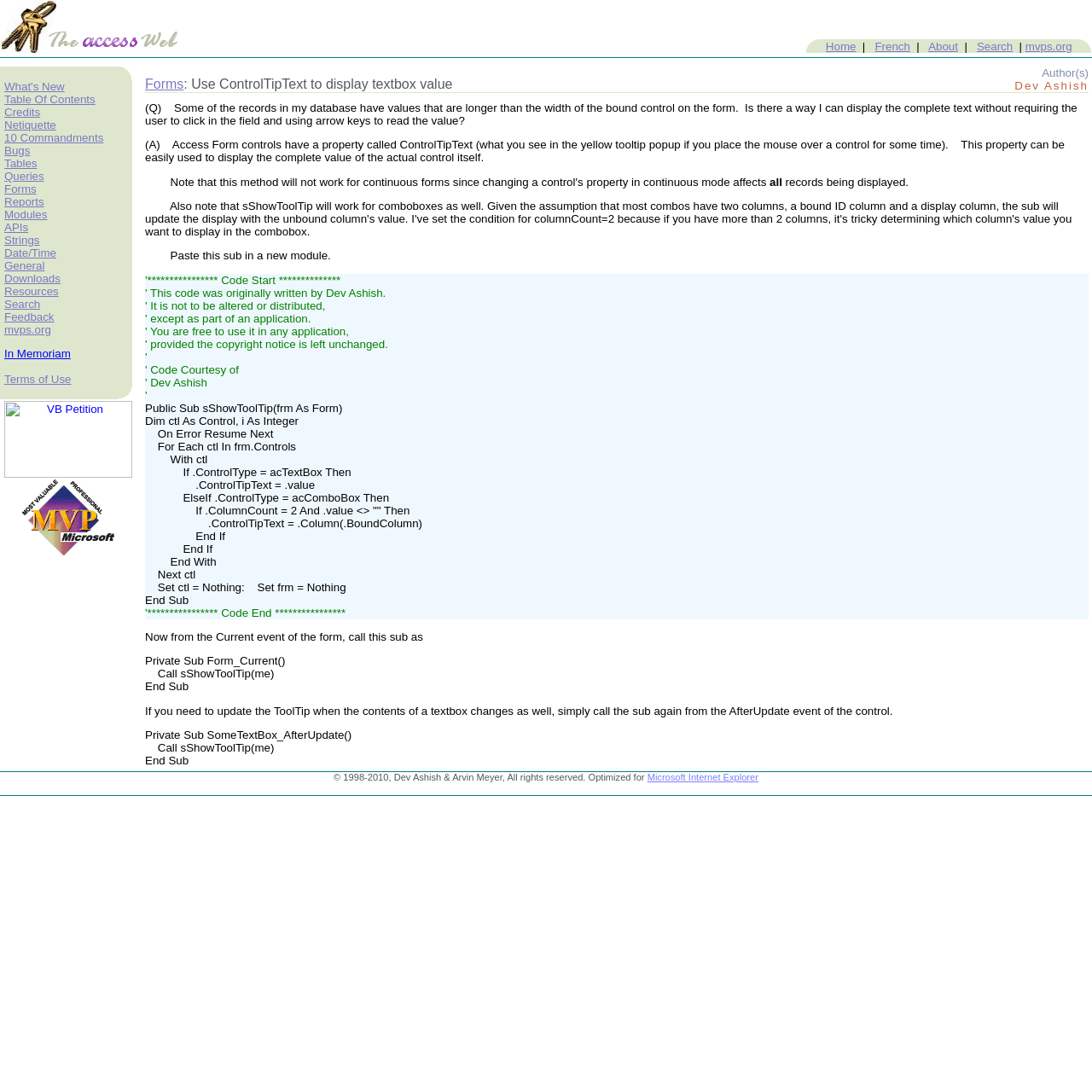How many links are in the top navigation bar?
Based on the visual content, answer with a single word or a brief phrase.

9